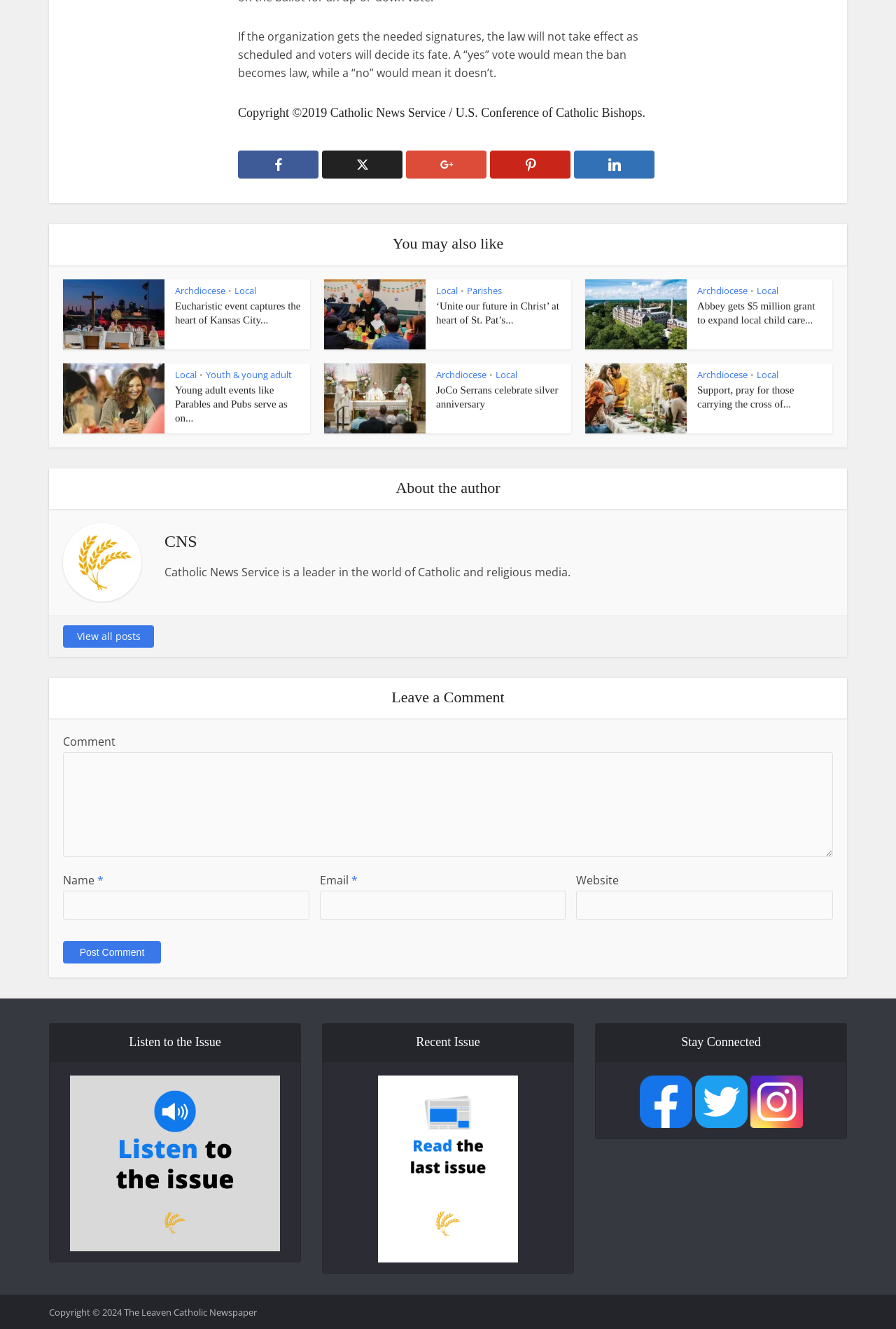Could you specify the bounding box coordinates for the clickable section to complete the following instruction: "Listen to the Leaven"?

[0.078, 0.87, 0.312, 0.88]